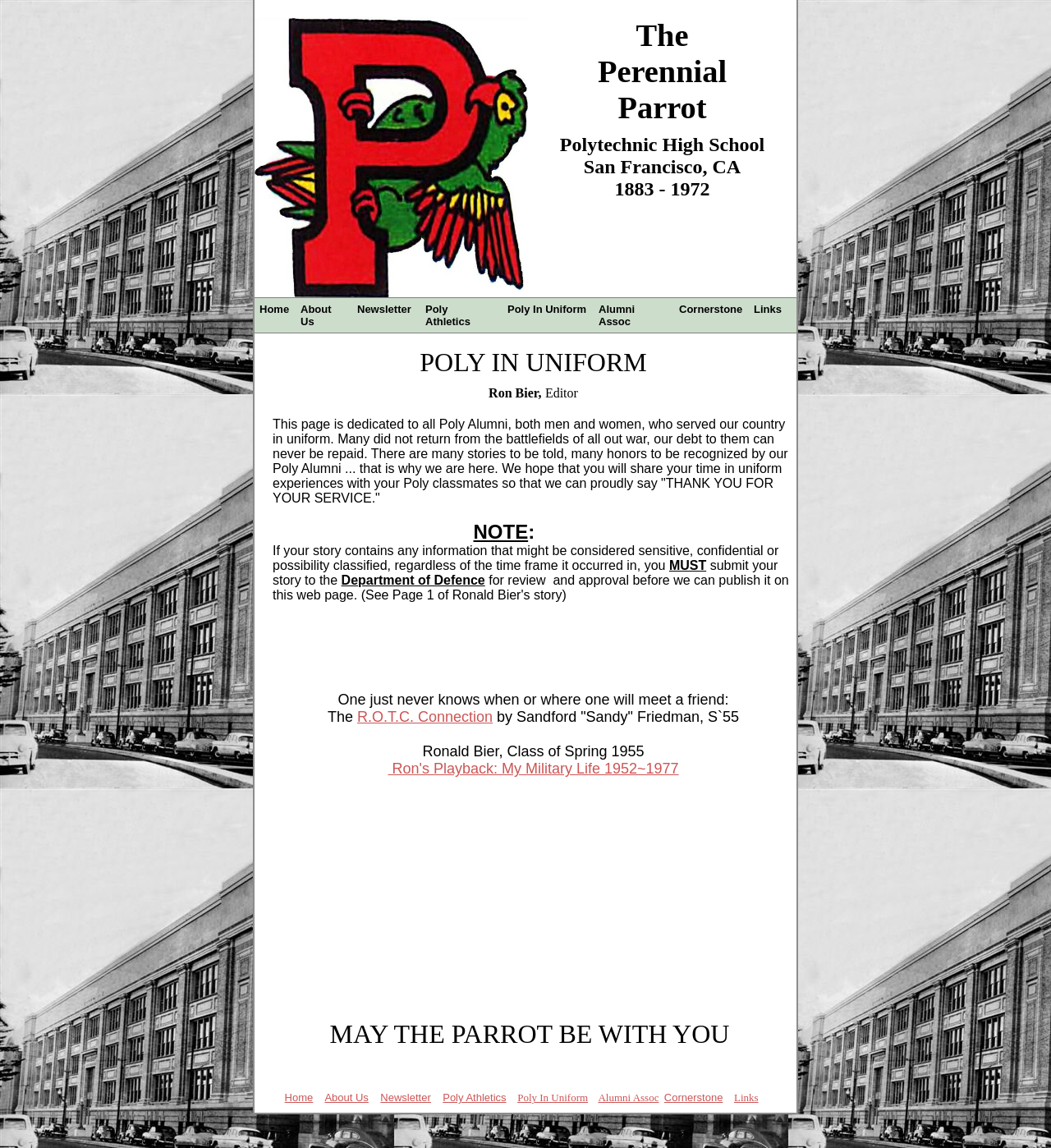Identify the bounding box coordinates of the area that should be clicked in order to complete the given instruction: "View the 'R.O.T.C. Connection' article". The bounding box coordinates should be four float numbers between 0 and 1, i.e., [left, top, right, bottom].

[0.34, 0.618, 0.469, 0.632]